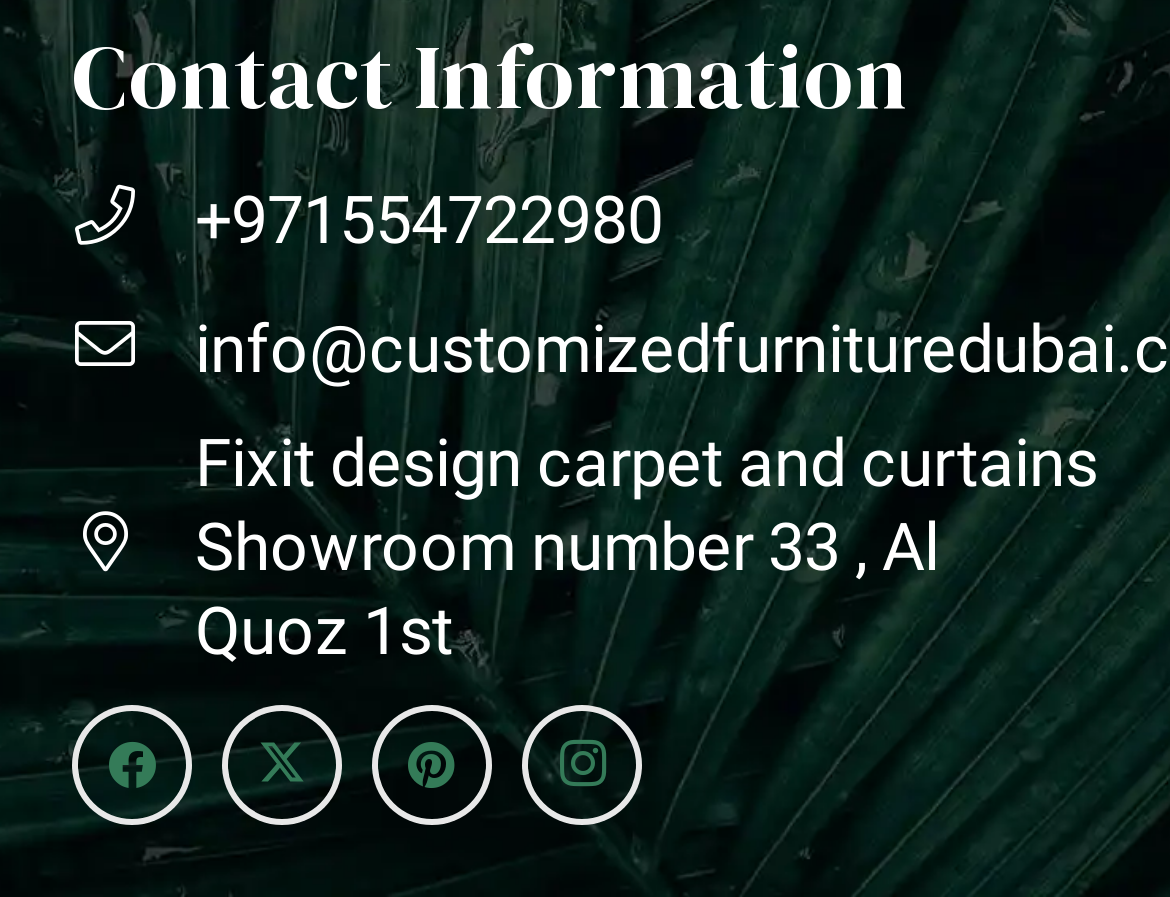Please locate the clickable area by providing the bounding box coordinates to follow this instruction: "Visit the Facebook page".

[0.062, 0.785, 0.164, 0.919]